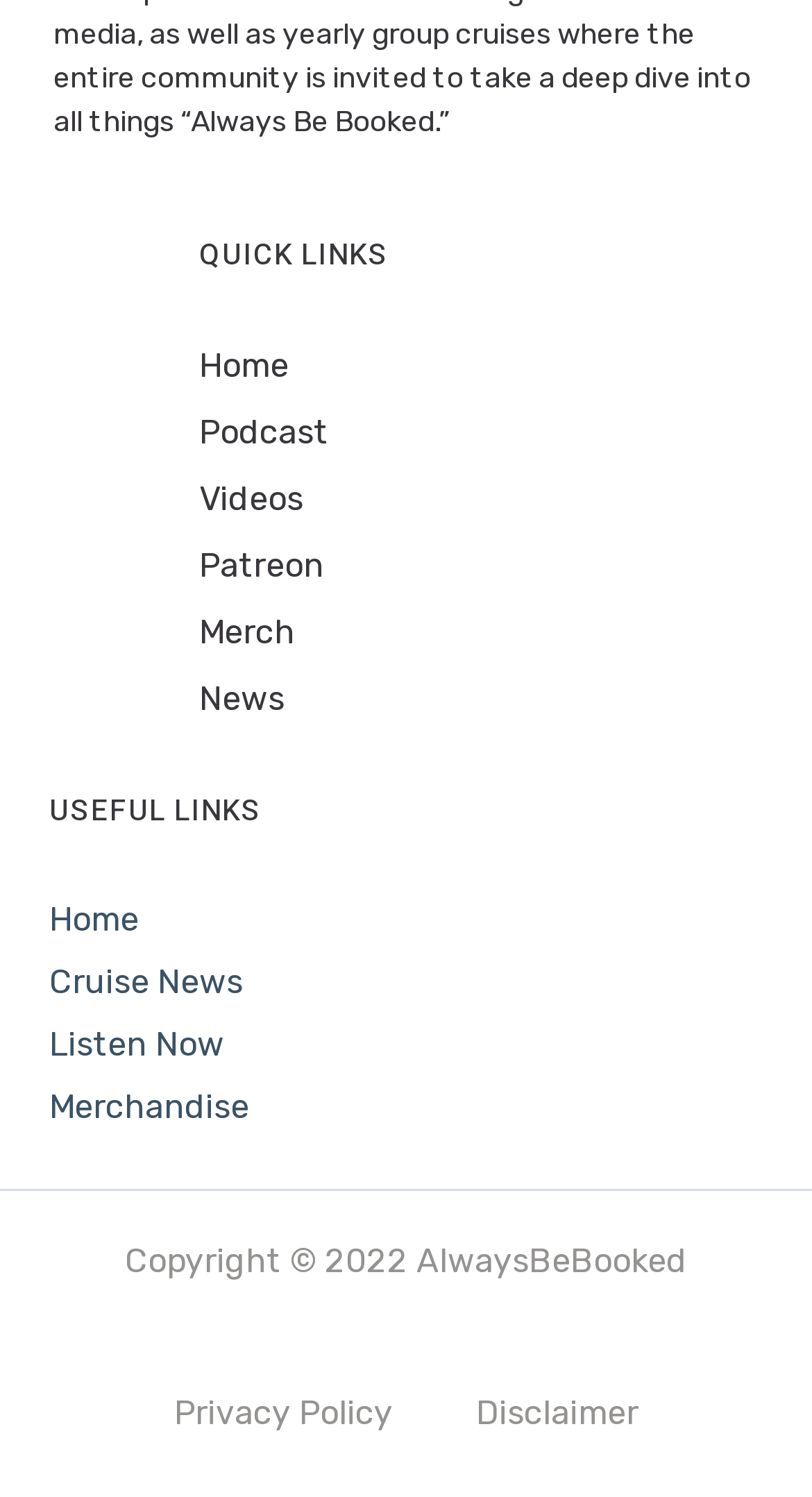Determine the bounding box coordinates of the target area to click to execute the following instruction: "Click on the link to BiKing."

None